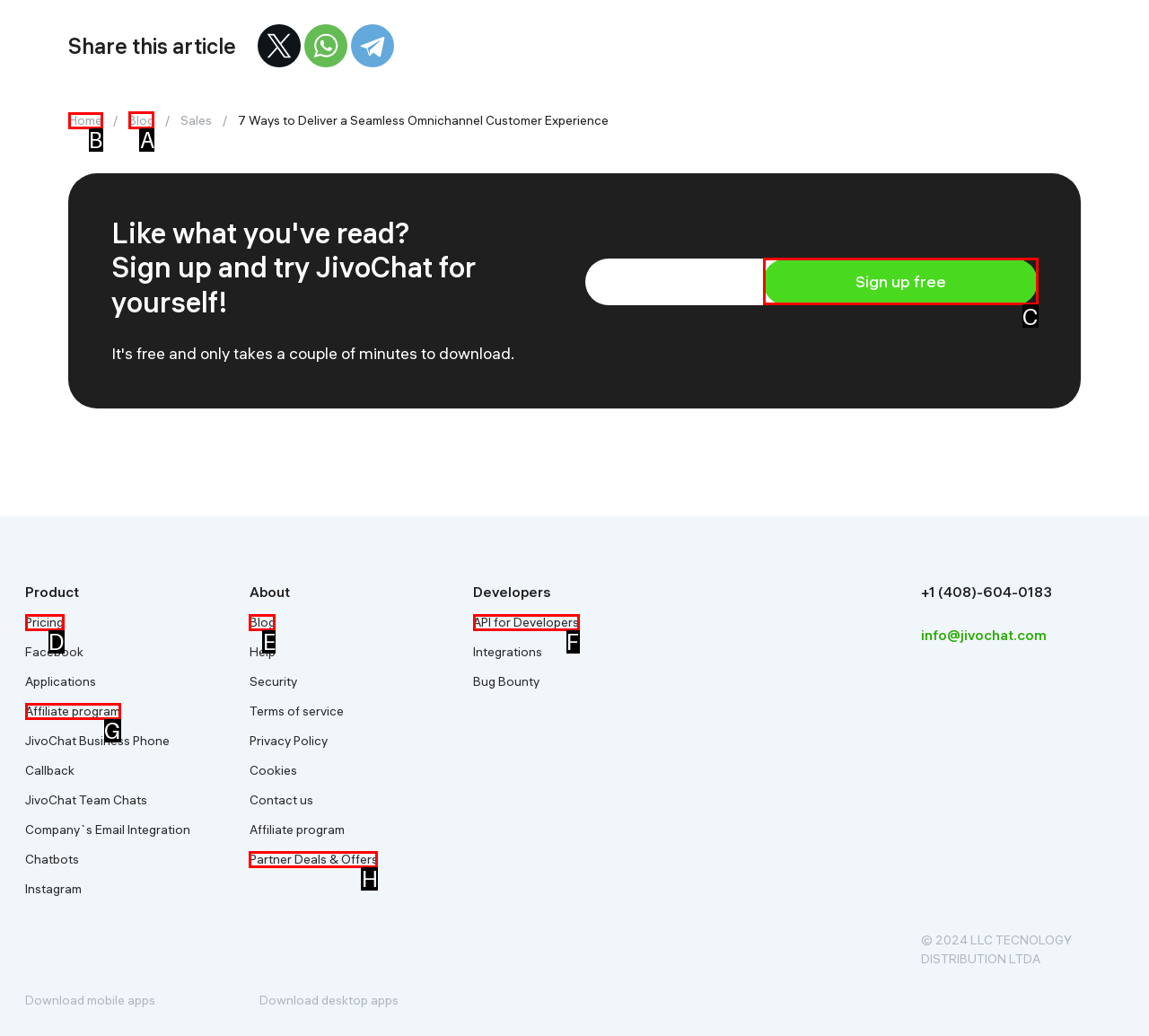Identify the appropriate lettered option to execute the following task: Go to the blog page
Respond with the letter of the selected choice.

A